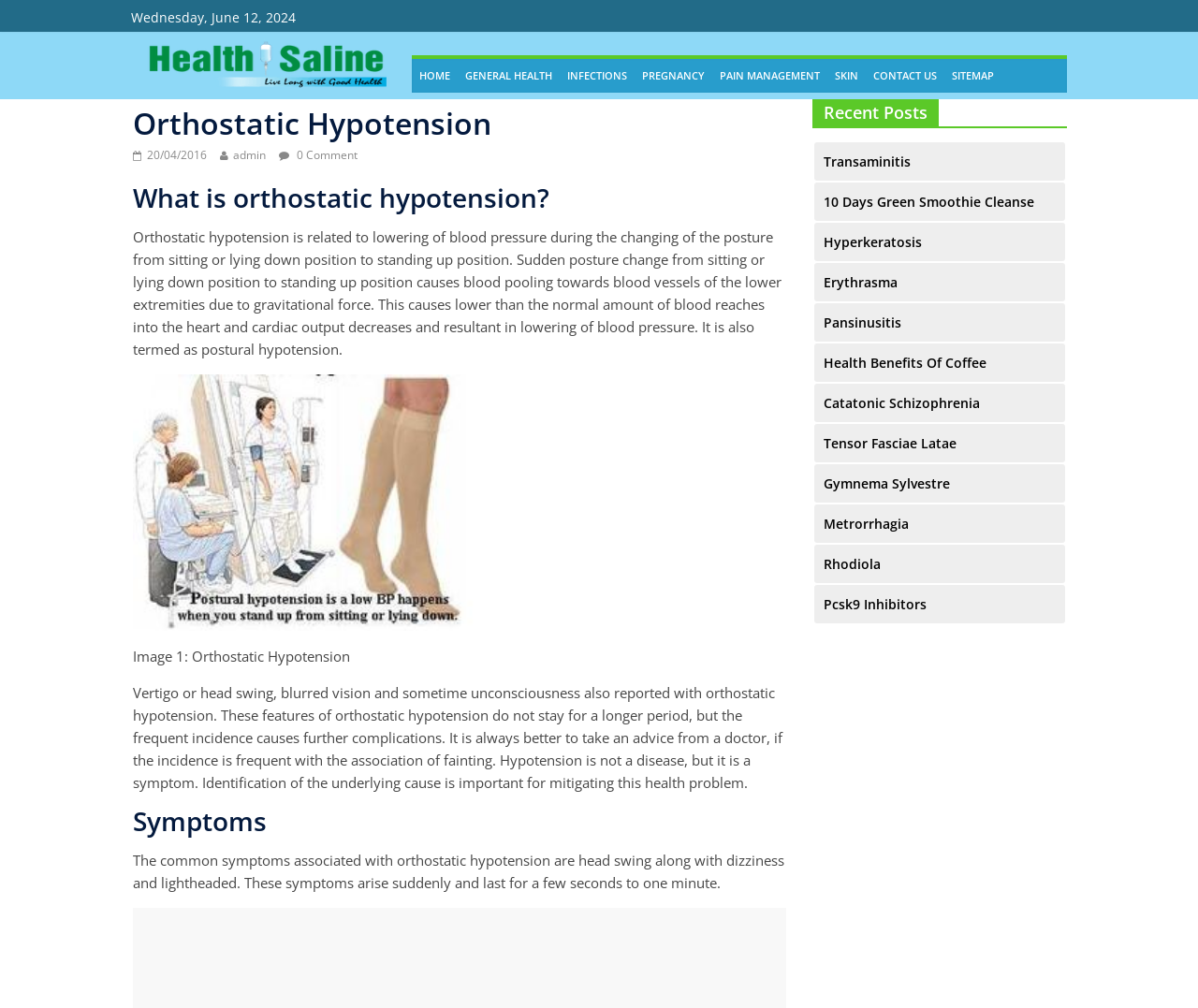Please find the bounding box coordinates of the element's region to be clicked to carry out this instruction: "View the 'Recent Posts' section".

[0.678, 0.099, 0.891, 0.127]